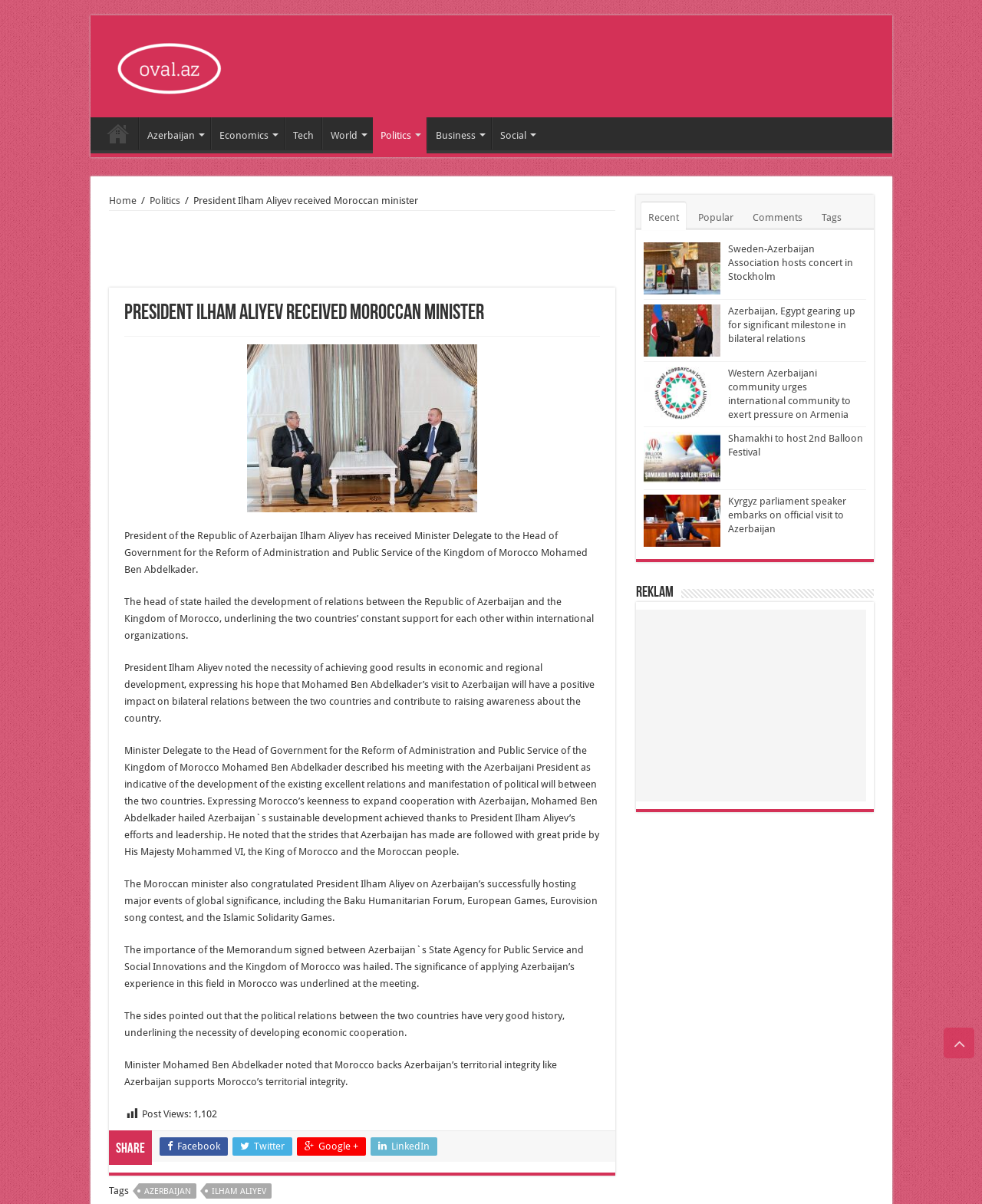Determine the bounding box coordinates of the target area to click to execute the following instruction: "View recent news."

[0.653, 0.168, 0.698, 0.191]